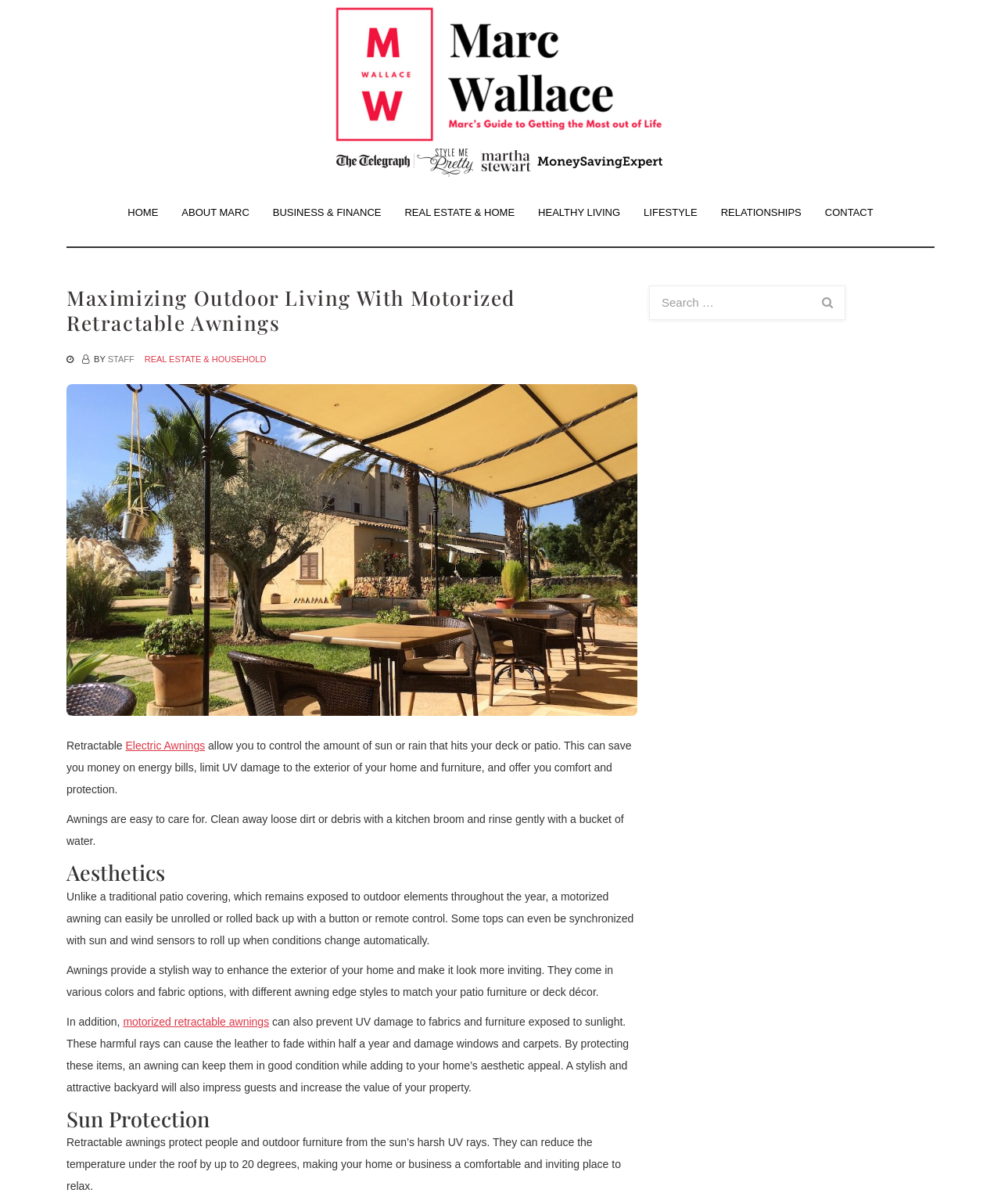Answer the following inquiry with a single word or phrase:
What is the main topic of this blog post?

Retractable Electric Awnings